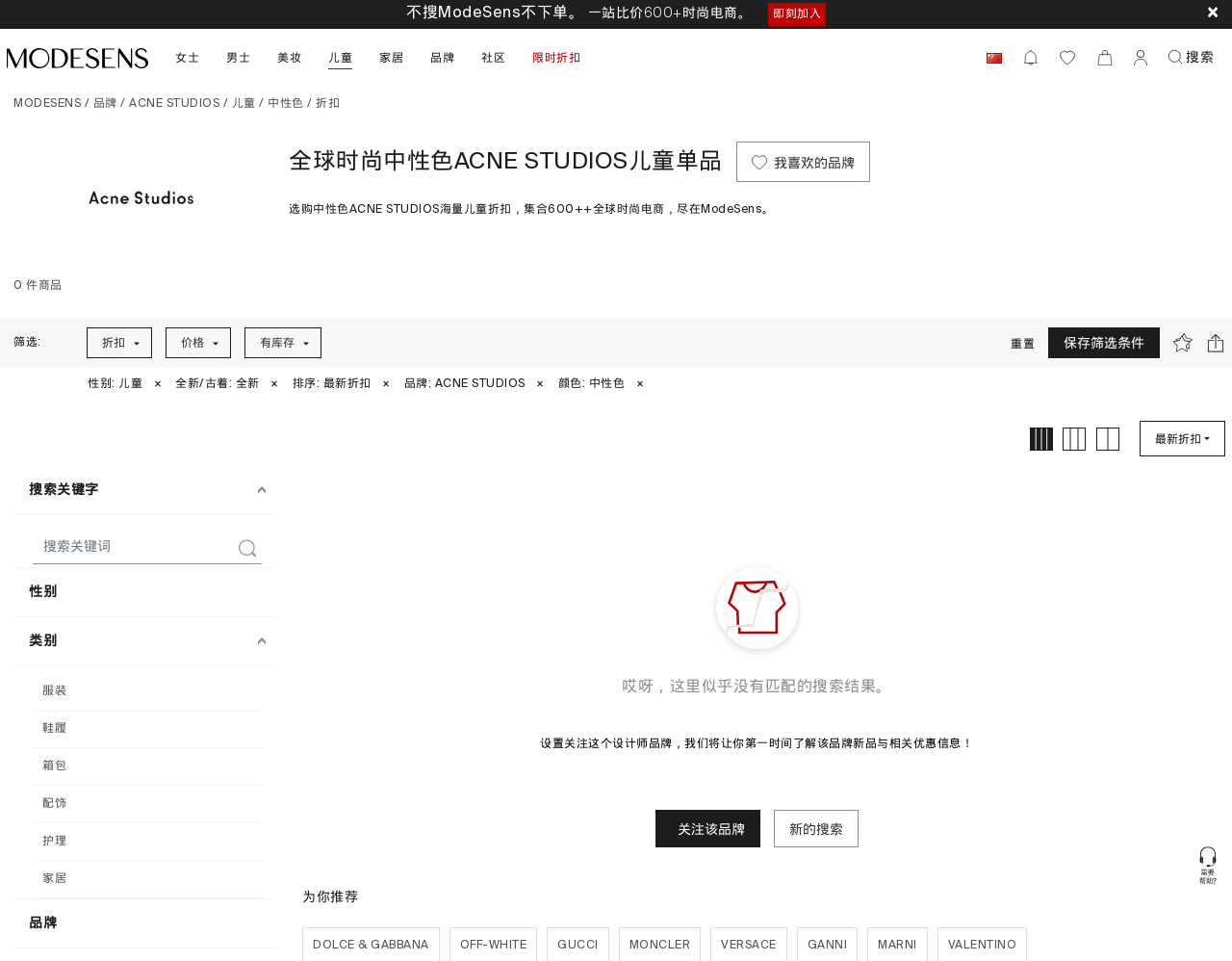With reference to the image, please provide a detailed answer to the following question: What is the brand of the products on this page?

I determined the answer by looking at the breadcrumb navigation at the top of the page, which shows the path 'MODESENS > 品牌 > ACNE STUDIOS > 儿童 > 中性色'. This indicates that the products on this page are from the brand ACNE STUDIOS.